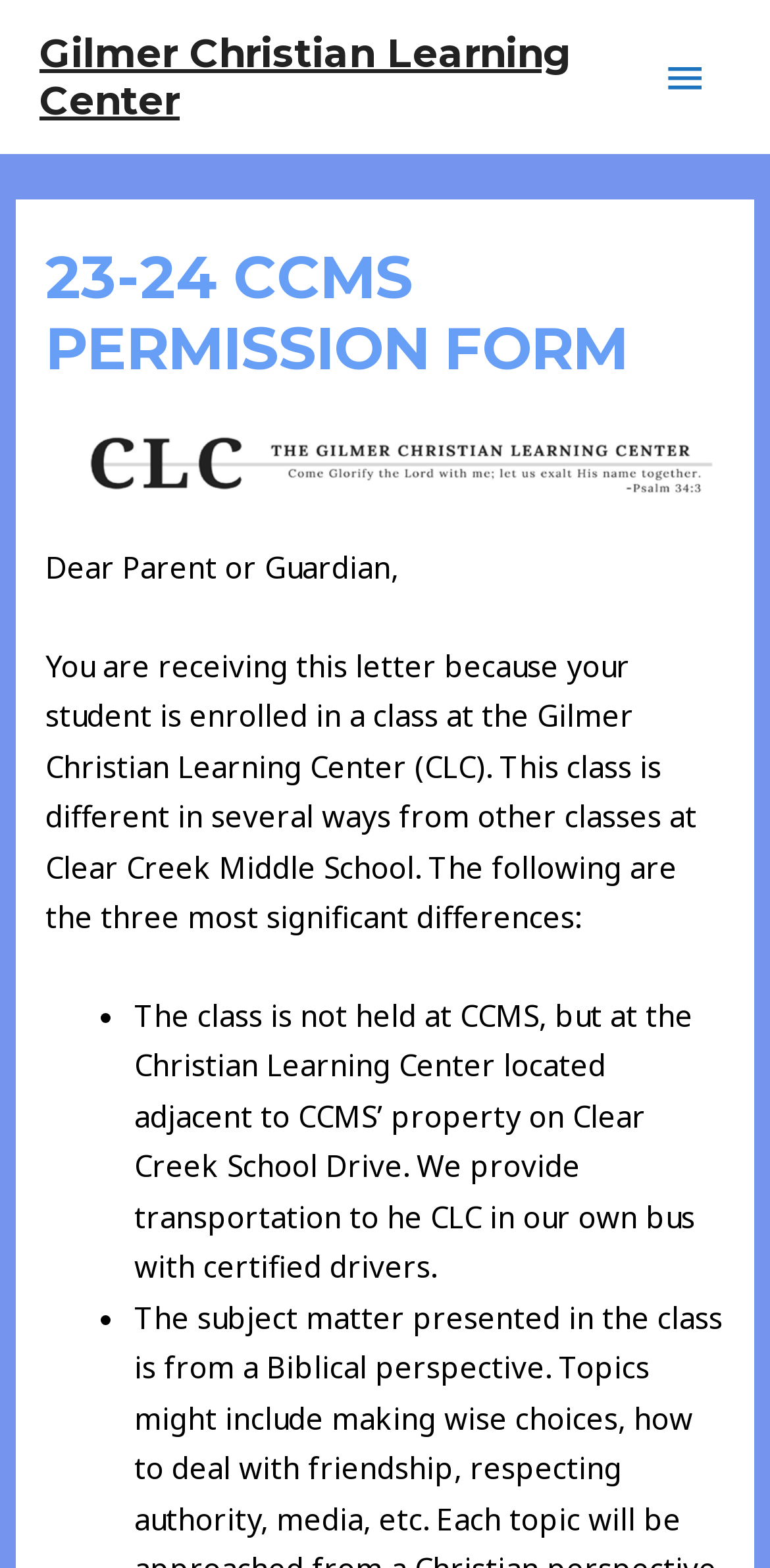Who is the letter addressed to?
Answer the question in as much detail as possible.

The webpage starts with a letter addressed to 'Dear Parent or Guardian,' indicating that the letter is intended for the parents or guardians of the students enrolled in the class.